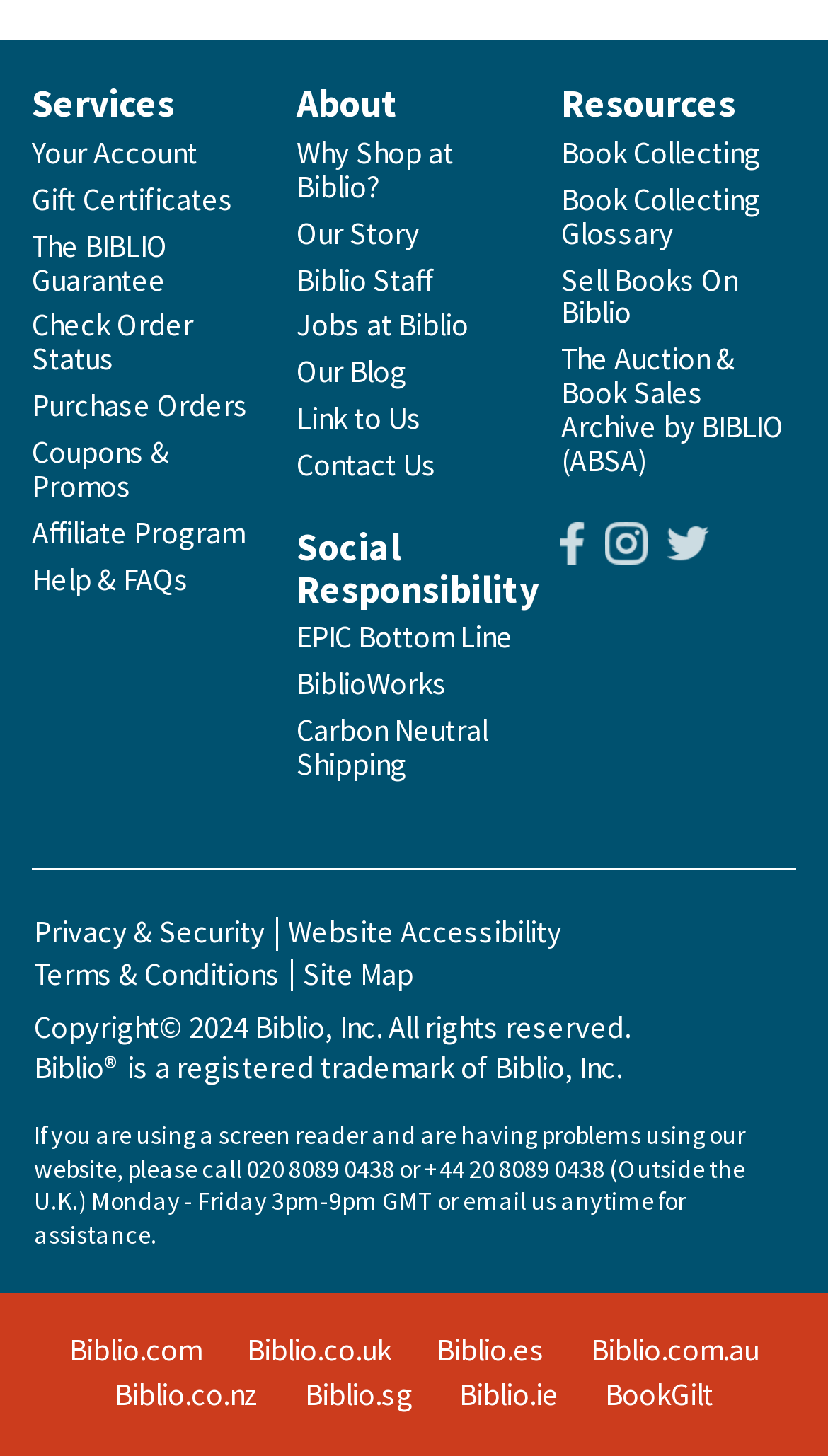Locate the bounding box coordinates of the clickable region to complete the following instruction: "Contact us."

[0.358, 0.306, 0.527, 0.332]